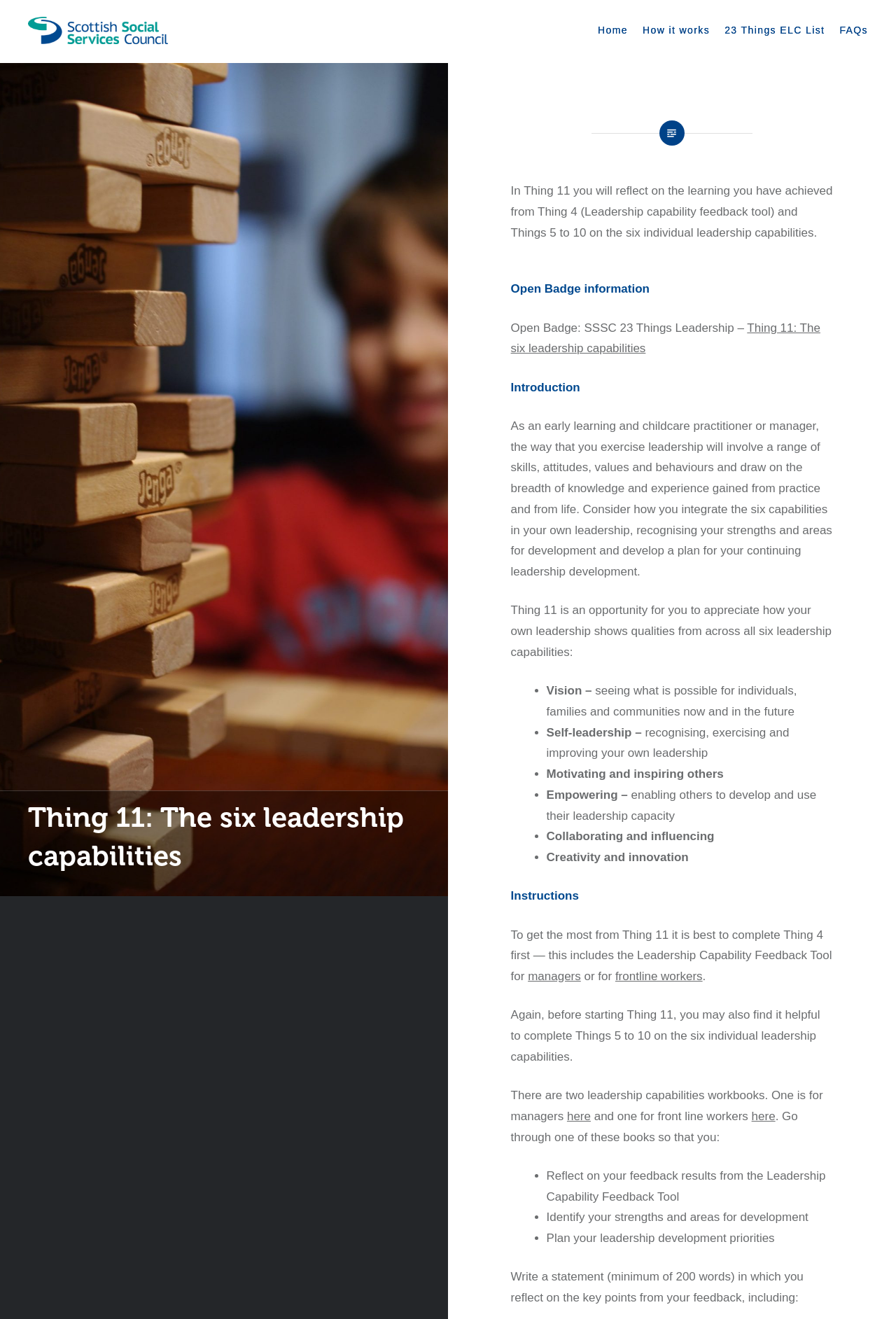Using the description: "Fintech", determine the UI element's bounding box coordinates. Ensure the coordinates are in the format of four float numbers between 0 and 1, i.e., [left, top, right, bottom].

None